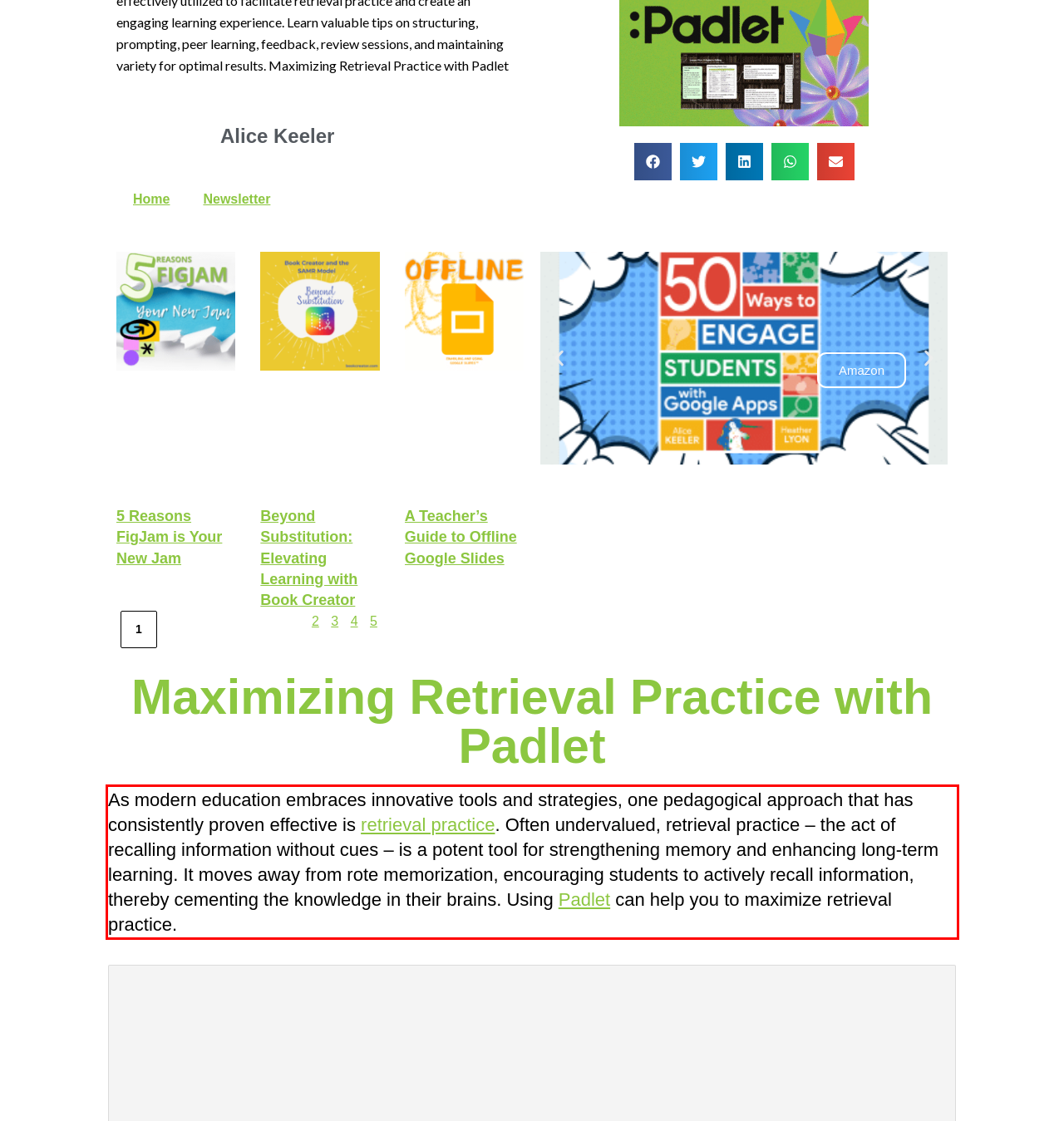With the given screenshot of a webpage, locate the red rectangle bounding box and extract the text content using OCR.

As modern education embraces innovative tools and strategies, one pedagogical approach that has consistently proven effective is retrieval practice. Often undervalued, retrieval practice – the act of recalling information without cues – is a potent tool for strengthening memory and enhancing long-term learning. It moves away from rote memorization, encouraging students to actively recall information, thereby cementing the knowledge in their brains. Using Padlet can help you to maximize retrieval practice.